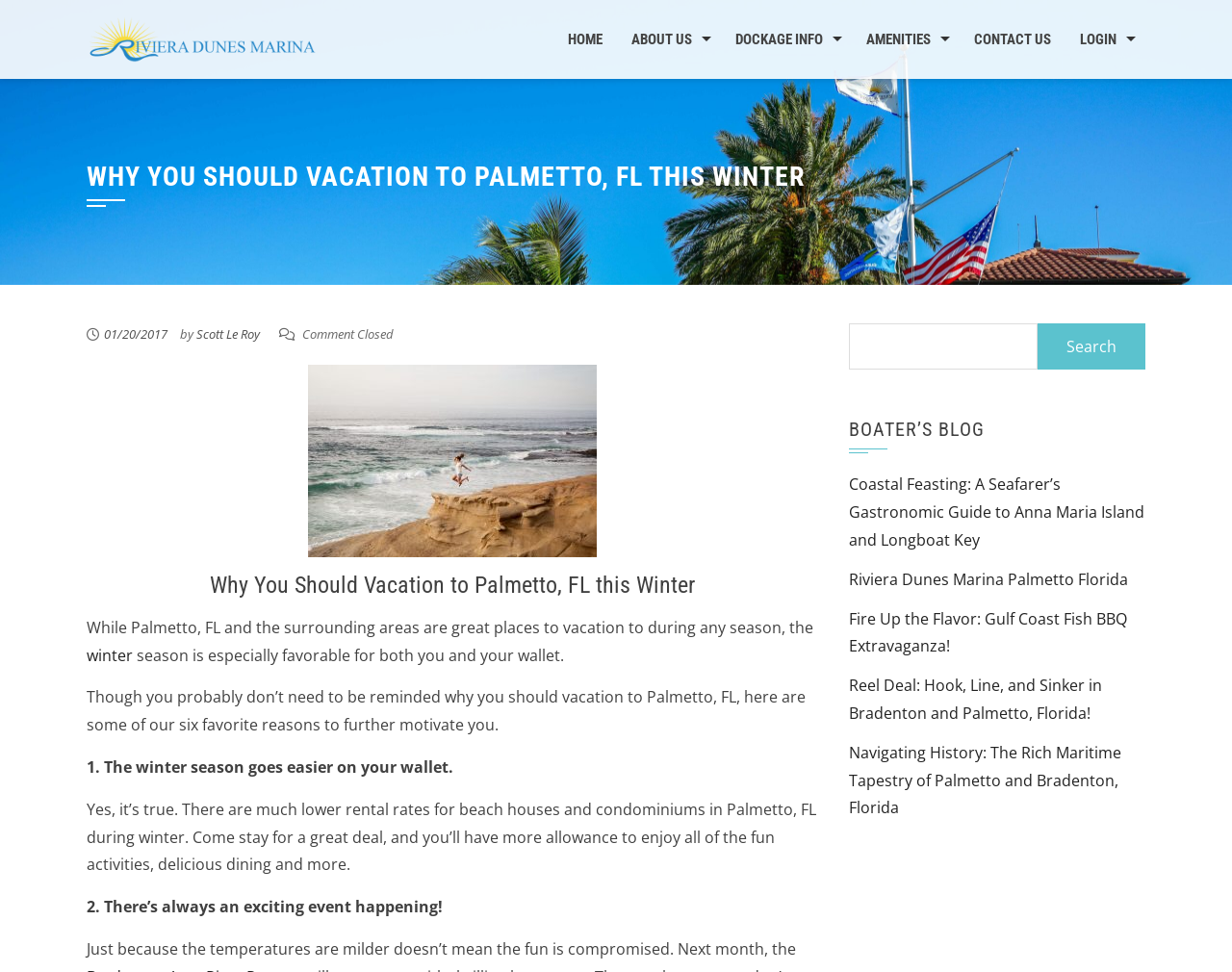Use a single word or phrase to answer the question:
What is the benefit of vacationing in Palmetto, FL during winter?

Lower rental rates